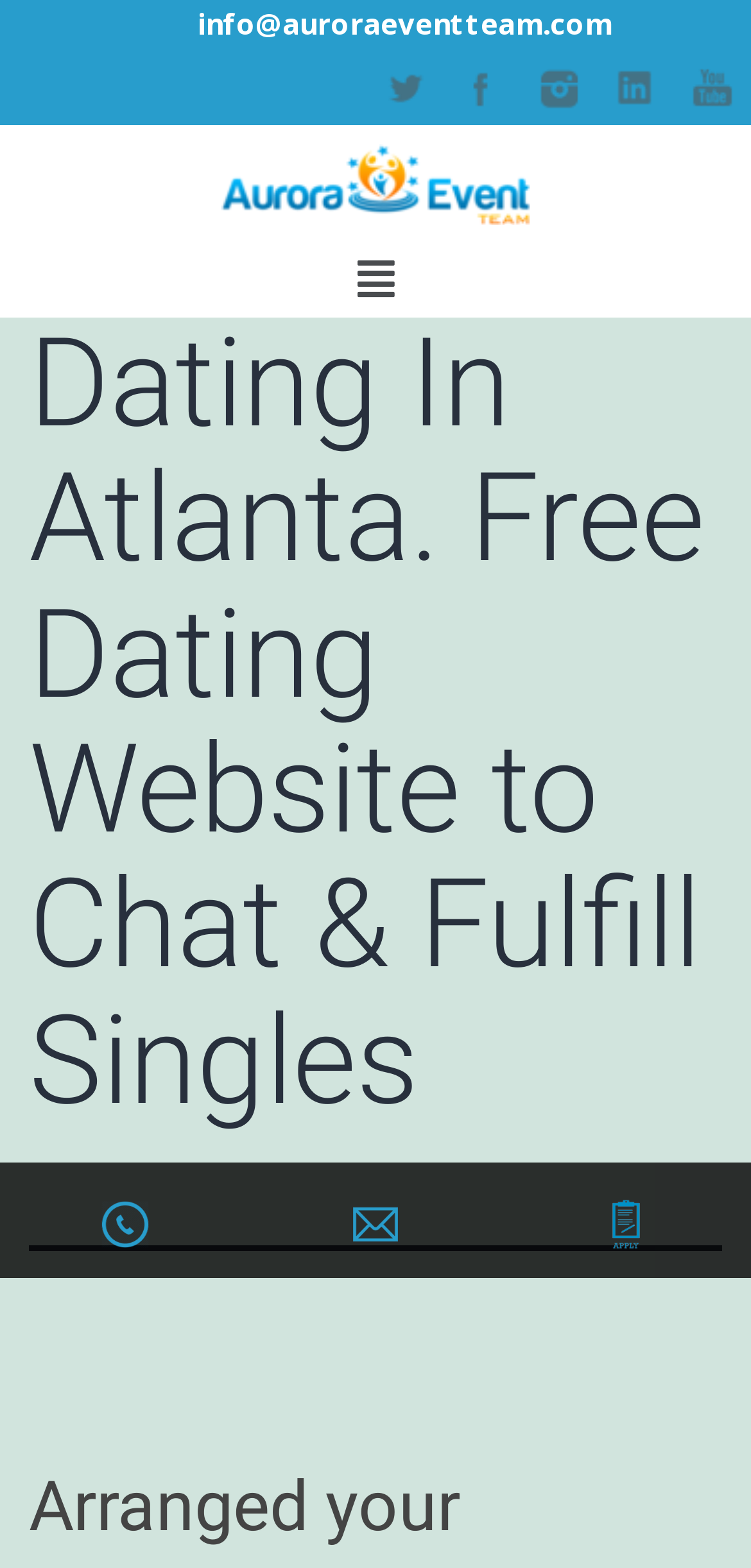Look at the image and answer the question in detail:
How many images are there in the layout table?

I examined the layout table element and found that it contains three link elements, each of which has an image element as its child. Therefore, there are three images in the layout table.